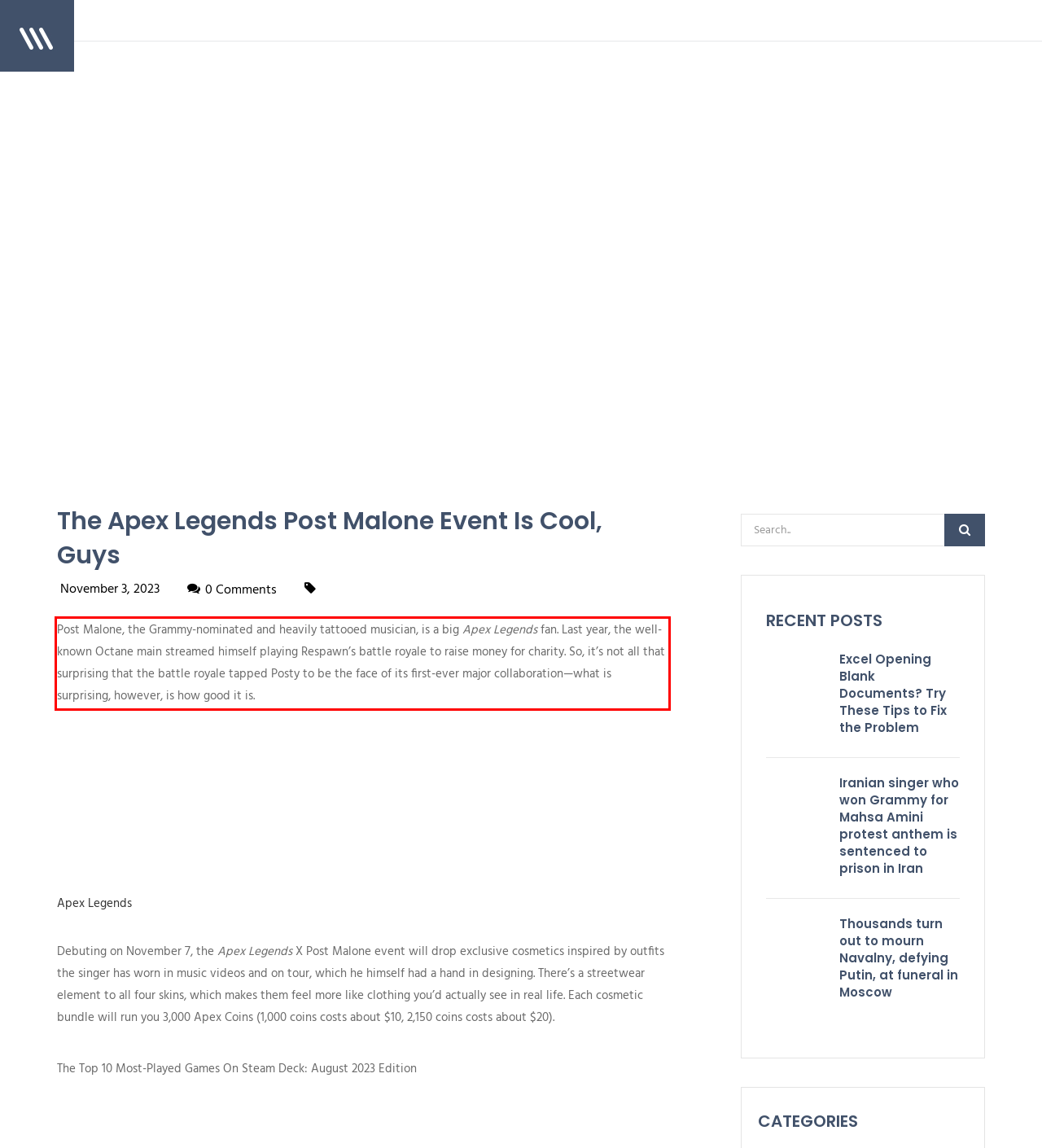Examine the screenshot of the webpage, locate the red bounding box, and perform OCR to extract the text contained within it.

Post Malone, the Grammy-nominated and heavily tattooed musician, is a big Apex Legends fan. Last year, the well-known Octane main streamed himself playing Respawn’s battle royale to raise money for charity. So, it’s not all that surprising that the battle royale tapped Posty to be the face of its first-ever major collaboration—what is surprising, however, is how good it is.